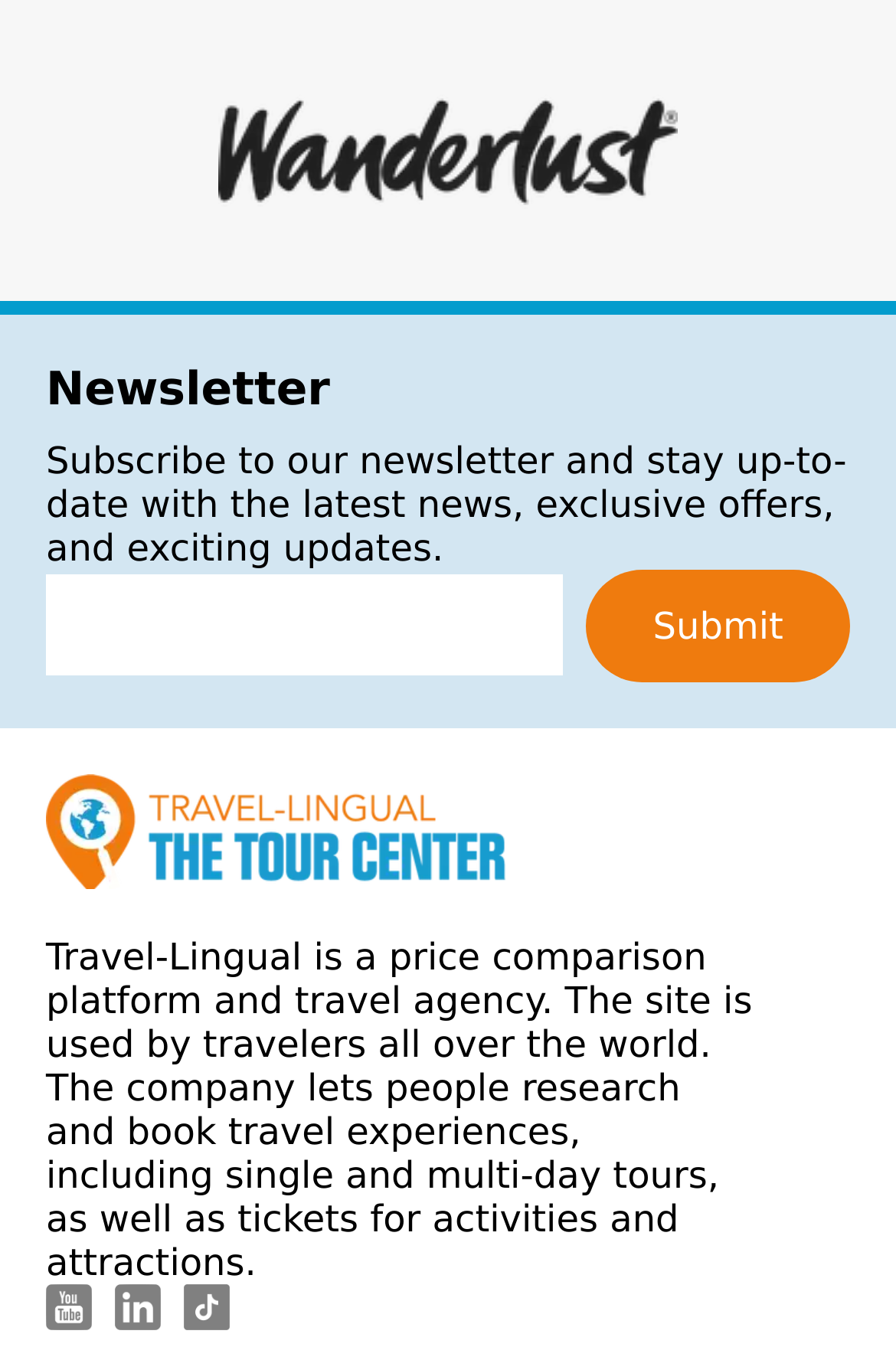Please identify the bounding box coordinates of the element that needs to be clicked to execute the following command: "Learn more about Travel-Lingual". Provide the bounding box using four float numbers between 0 and 1, formatted as [left, top, right, bottom].

[0.051, 0.575, 0.564, 0.66]